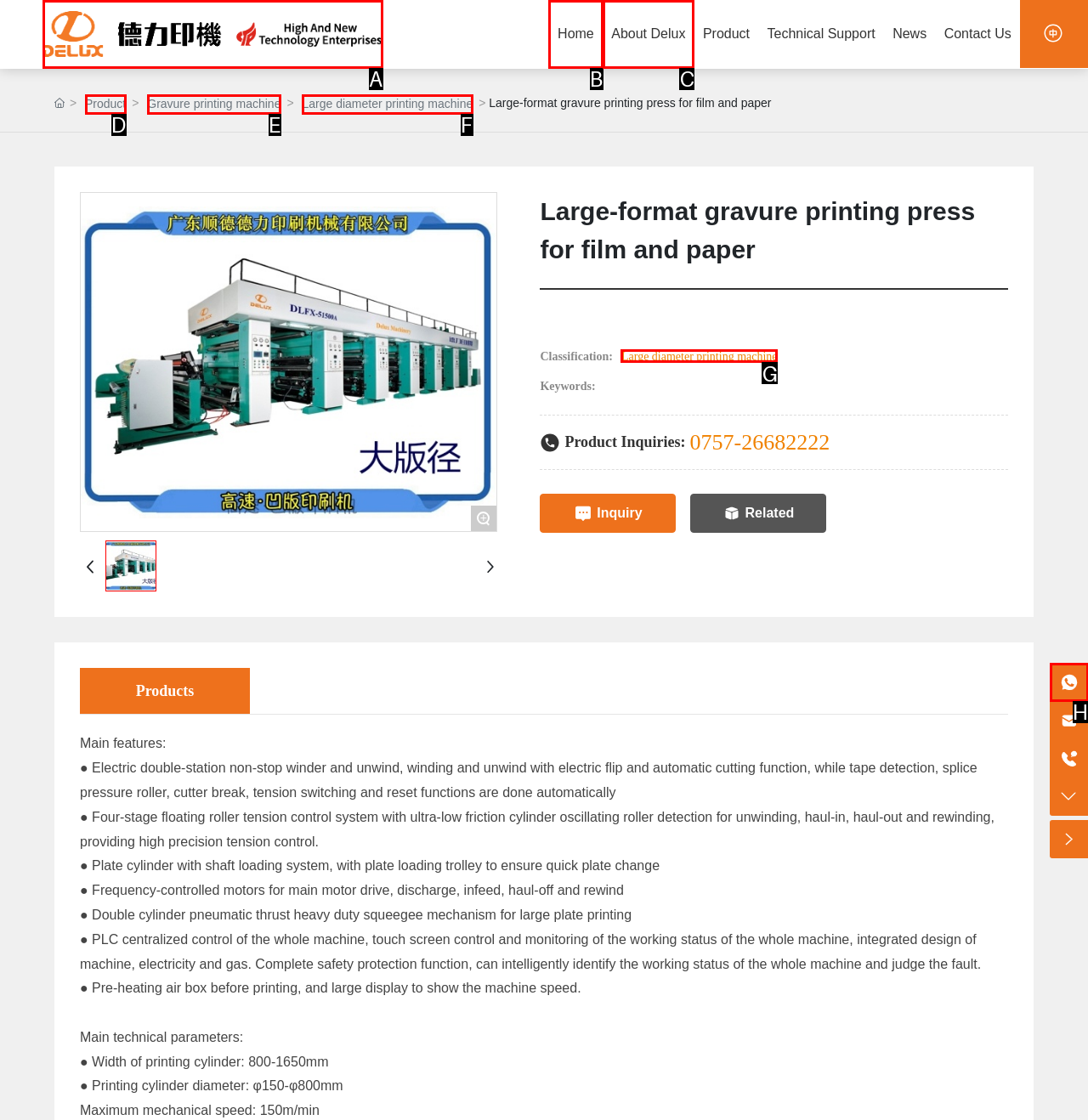Find the HTML element that matches the description provided: Gravure printing machine
Answer using the corresponding option letter.

E